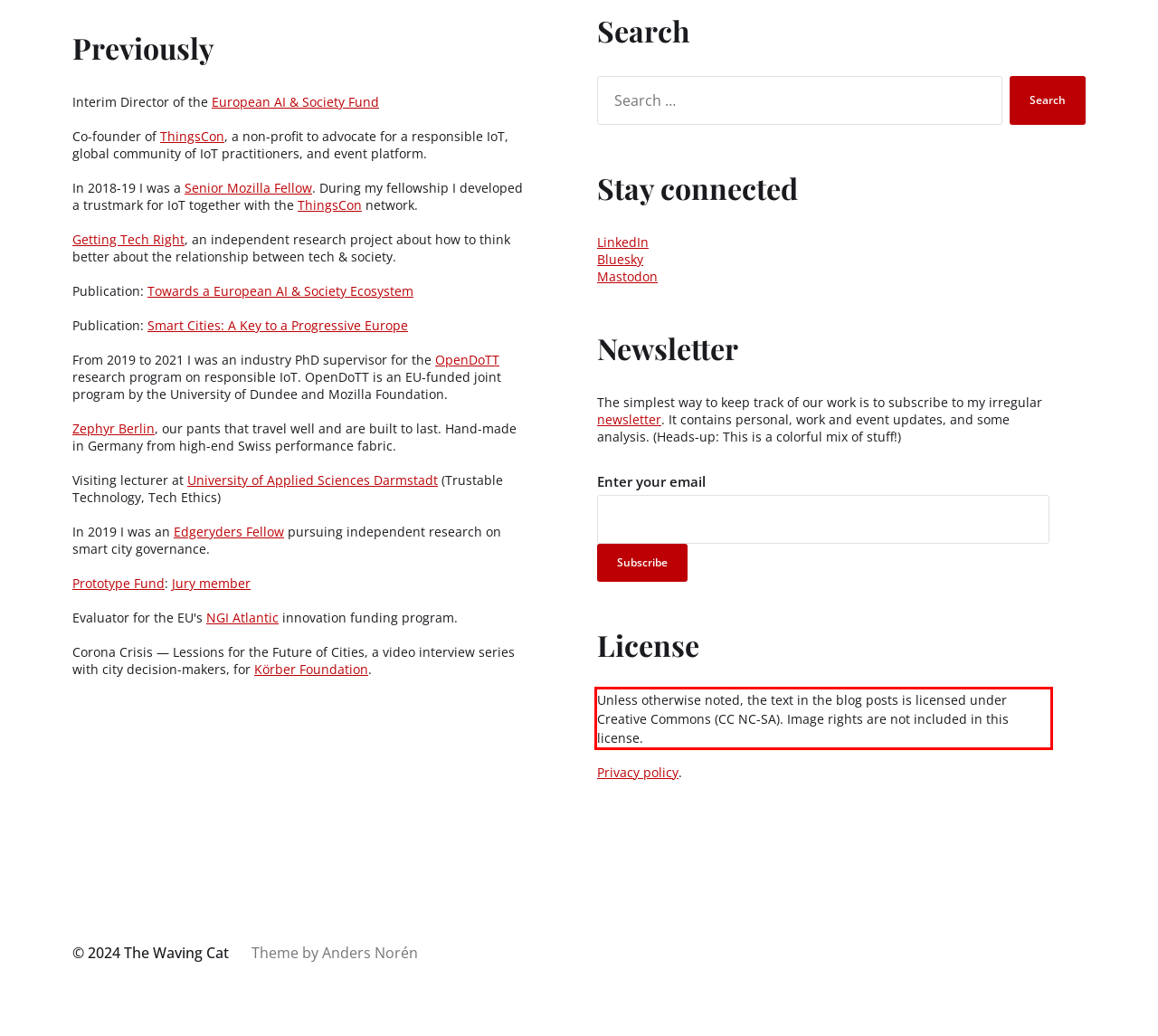You are provided with a screenshot of a webpage containing a red bounding box. Please extract the text enclosed by this red bounding box.

Unless otherwise noted, the text in the blog posts is licensed under Creative Commons (CC NC-SA). Image rights are not included in this license.